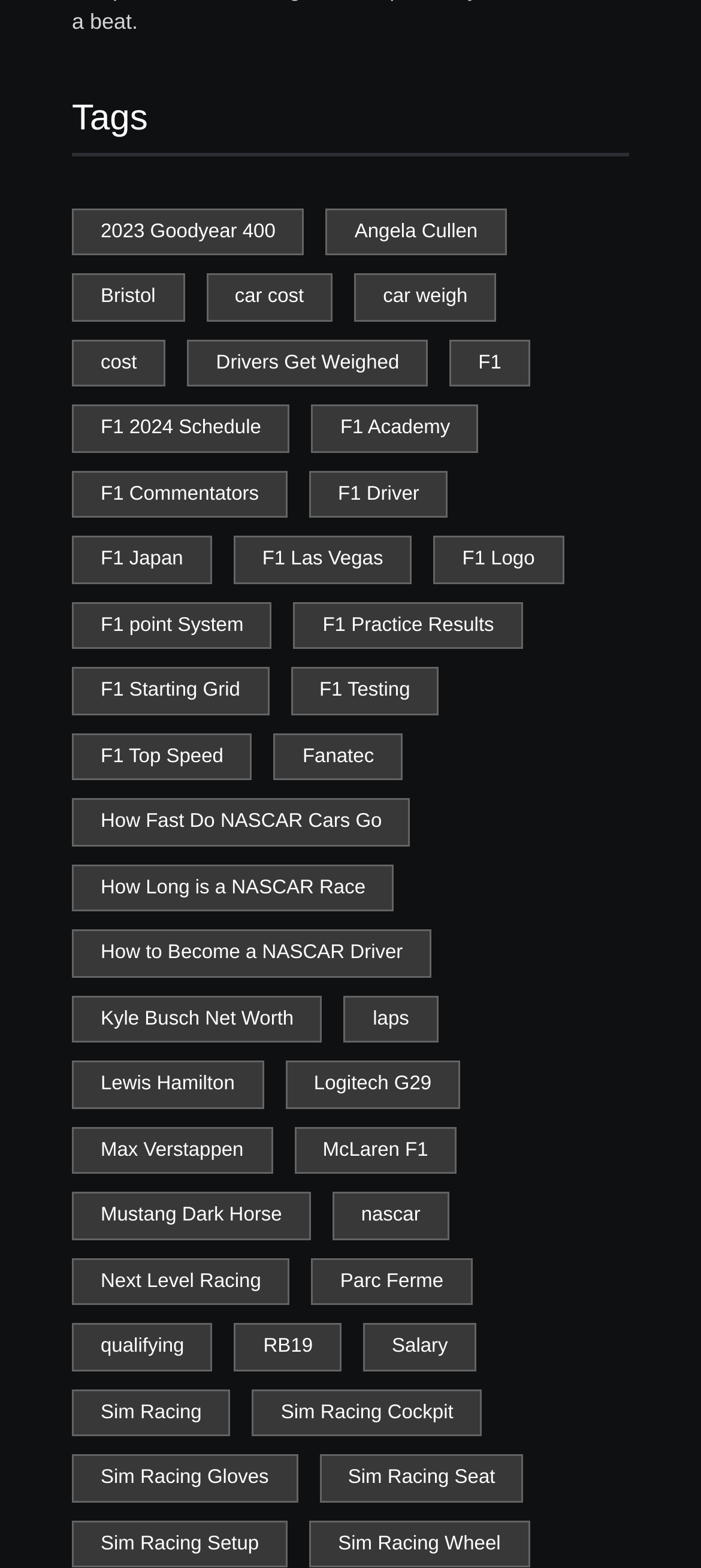Analyze the image and answer the question with as much detail as possible: 
What is the main topic of this webpage?

Based on the links provided on the webpage, it appears that the main topic is related to F1 and NASCAR, with various subtopics such as drivers, teams, and racing-related terms.